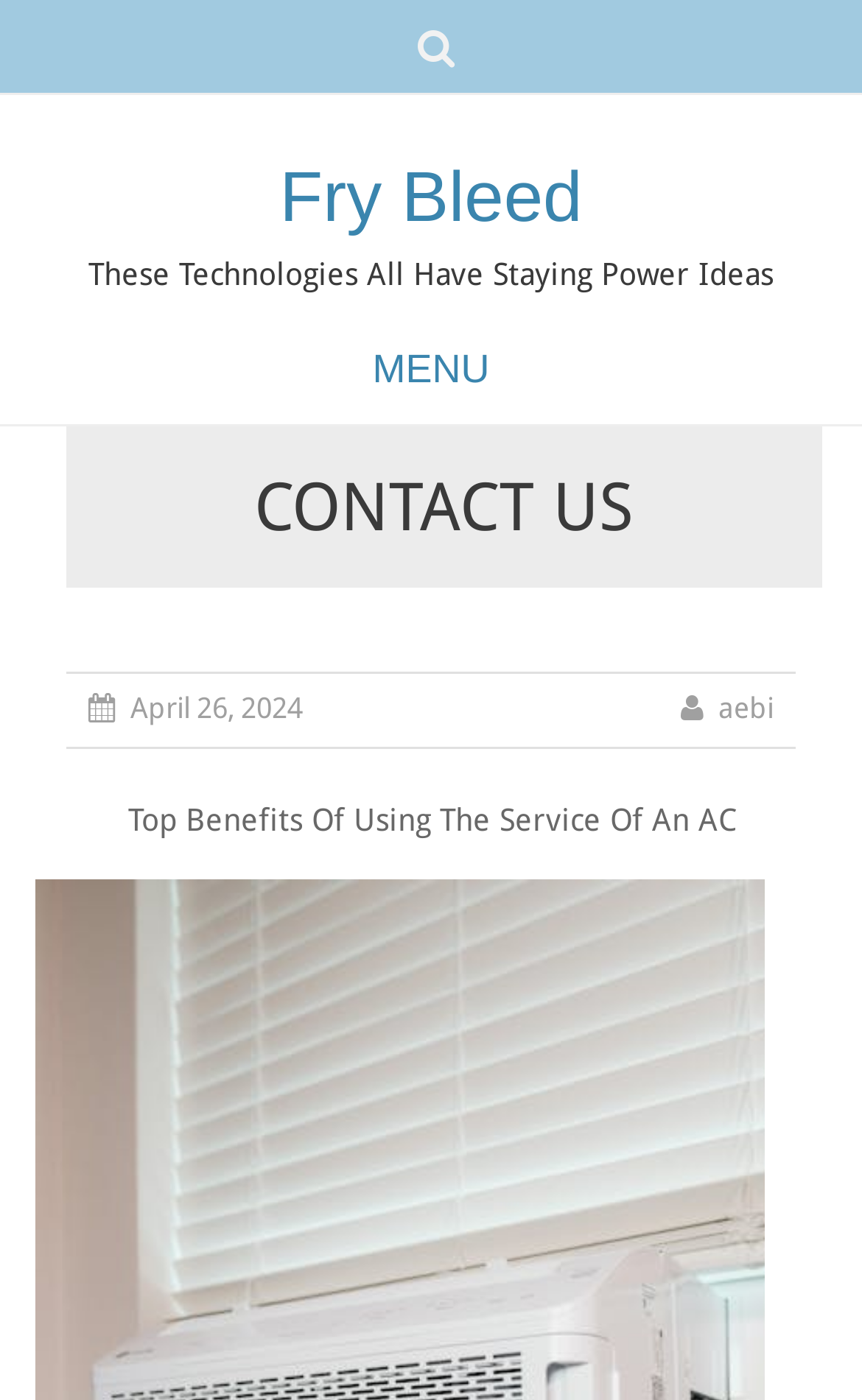Explain the webpage in detail, including its primary components.

The webpage is titled "My Most Valuable Advice – Fry Bleed" and features a prominent heading "Fry Bleed" at the top, taking up most of the width. Below this heading, there are three more headings: "These Technologies All Have Staying Power Ideas", "MENU", and "CONTACT US". The "CONTACT US" heading is followed by a subheading with a link to "April 26, 2024" and another link to "aebi".

On the top-right corner, there is a small link with an icon represented by "\uf002". On the top-left corner, there is a link to "Skip to content". The webpage has a total of 5 headings and 6 links. The layout is organized, with clear headings and concise text.